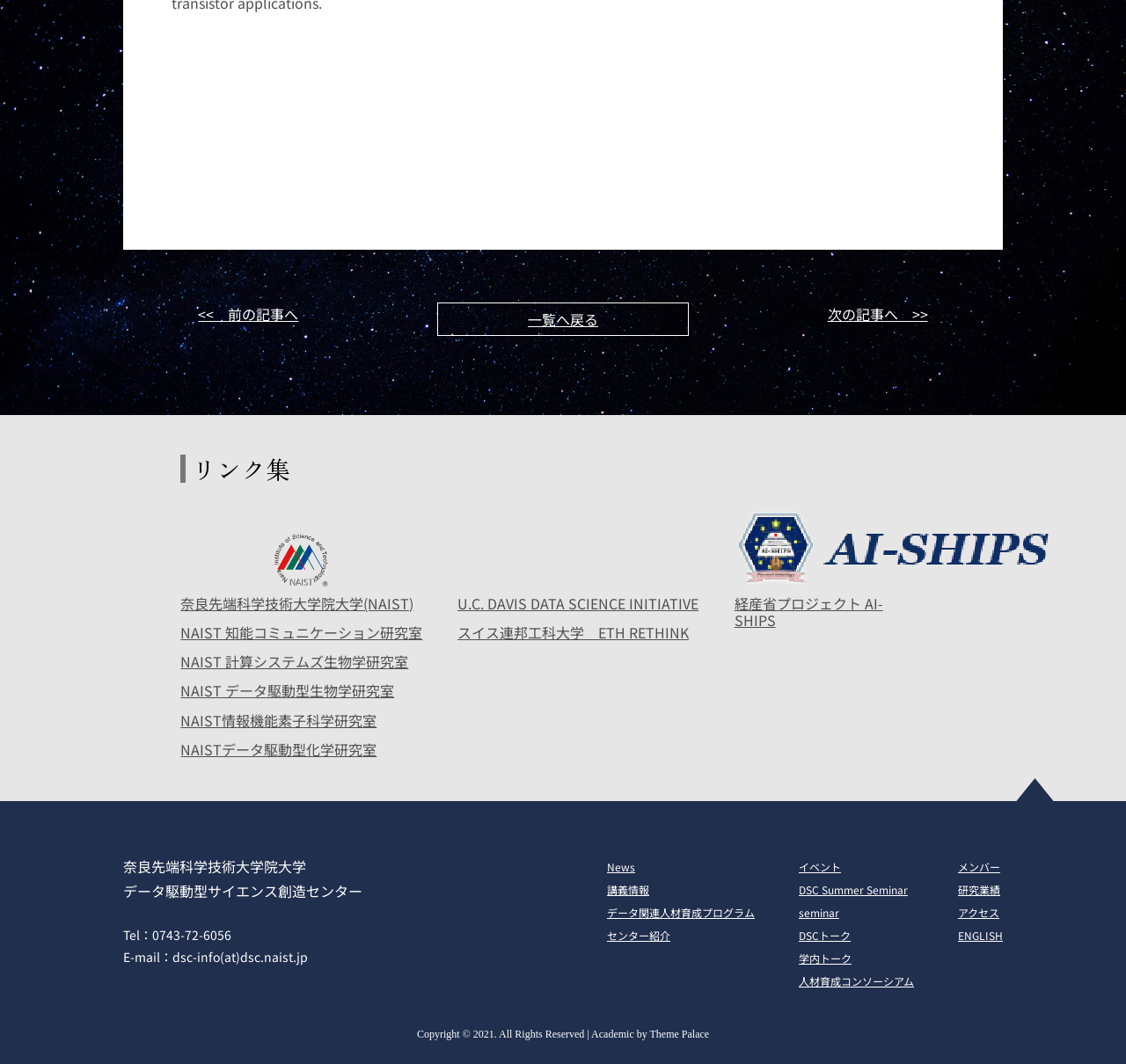What is the name of the university mentioned on the webpage?
By examining the image, provide a one-word or phrase answer.

NAIST